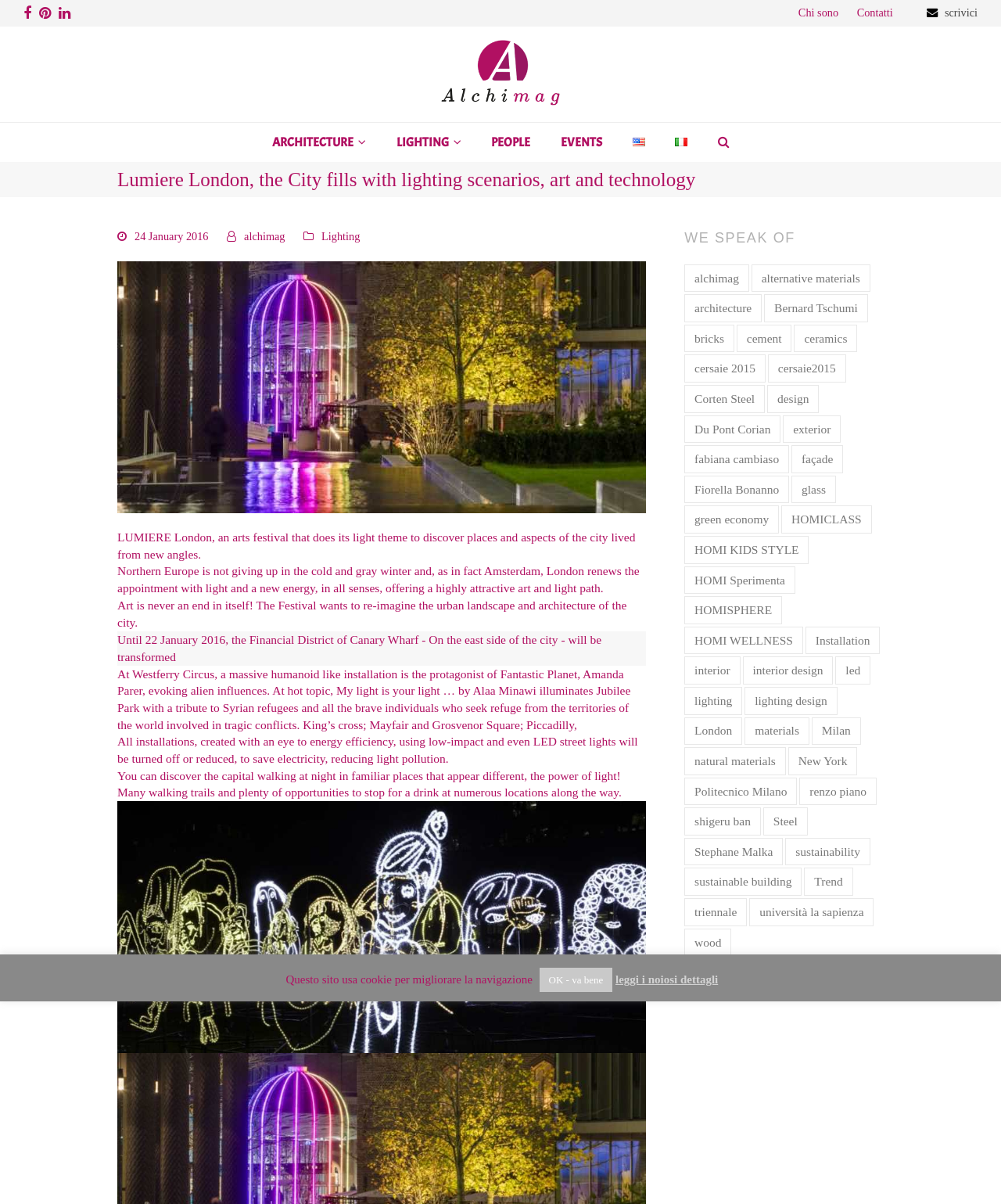Generate a comprehensive description of the webpage.

This webpage is about Lumiere London, a festival of light, art, and technology. At the top left corner, there are four social media links: Facebook, Pinterest, LinkedIn, and a link to the website's author. On the top right corner, there are three more links: "Chi sono" (Who am I), "Contatti" (Contacts), and "Scrivici" (Write to us).

Below the social media links, there is a layout table with a link to "Alchimag" and an image of the same name. Underneath the table, there is a main navigation menu with six links: "ARCHITECTURE", "LIGHTING", "PEOPLE", "EVENTS", "English", and "Italiano". The "English" and "Italiano" links have corresponding flag images next to them.

The main content of the webpage is divided into two sections. The first section has a heading that reads "Lumiere London, the City fills with lighting scenarios, art and technology". Below the heading, there is a time element showing the date "24 January 2016". There are also three links: "alchimag", "Lighting", and an empty link.

The second section of the main content has several paragraphs of text describing the Lumiere London festival. The text explains that the festival aims to reimagine the urban landscape and architecture of the city, and that it features various art installations using energy-efficient lighting. The text also mentions specific locations in London where the festival takes place, such as Canary Wharf and Jubilee Park.

There are several images on the webpage, including an image of a massive humanoid installation at Westferry Circus, and an image of a light installation at Jubilee Park. At the bottom of the webpage, there is a link to "Brothers and Sisters by Ron Haselden" with a corresponding image.

On the right side of the webpage, there is a complementary section with a heading that reads "WE SPEAK OF".